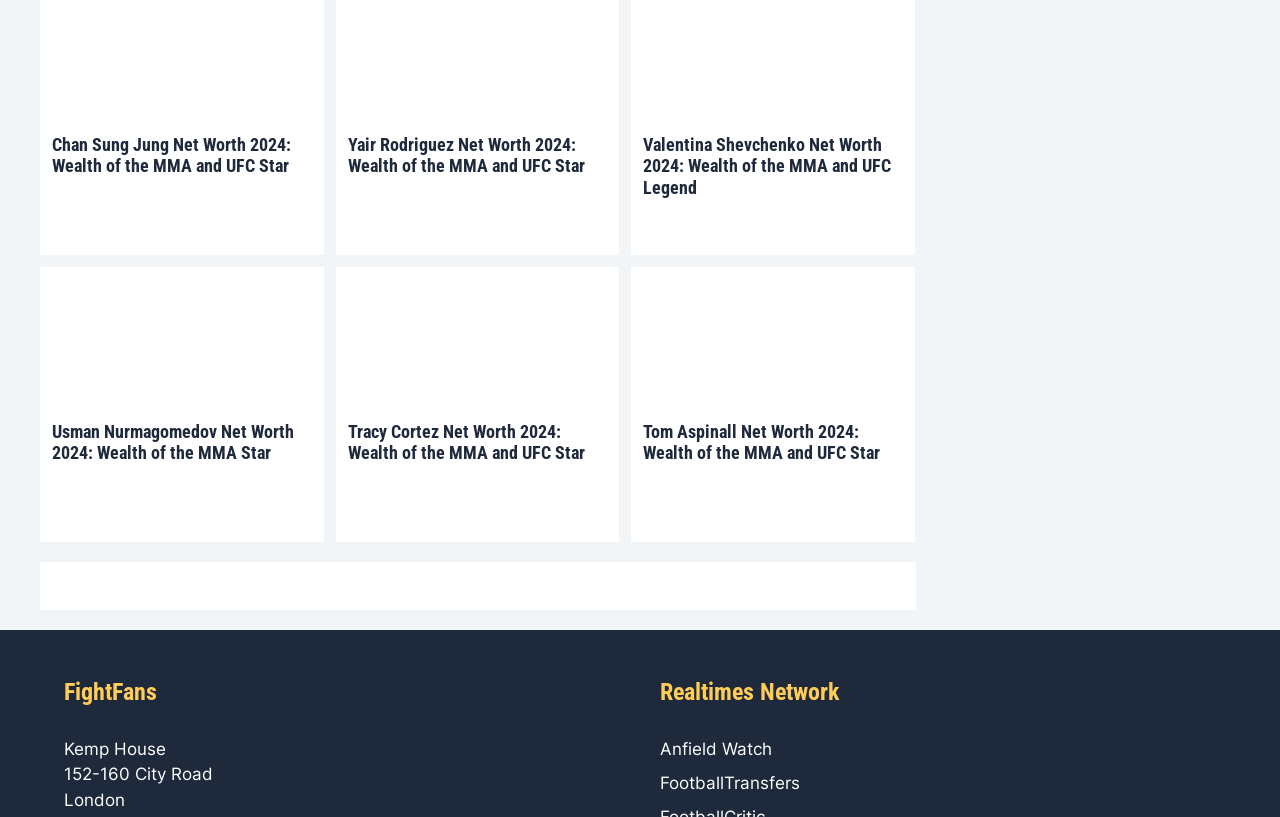Specify the bounding box coordinates of the area that needs to be clicked to achieve the following instruction: "View shopping cart".

None